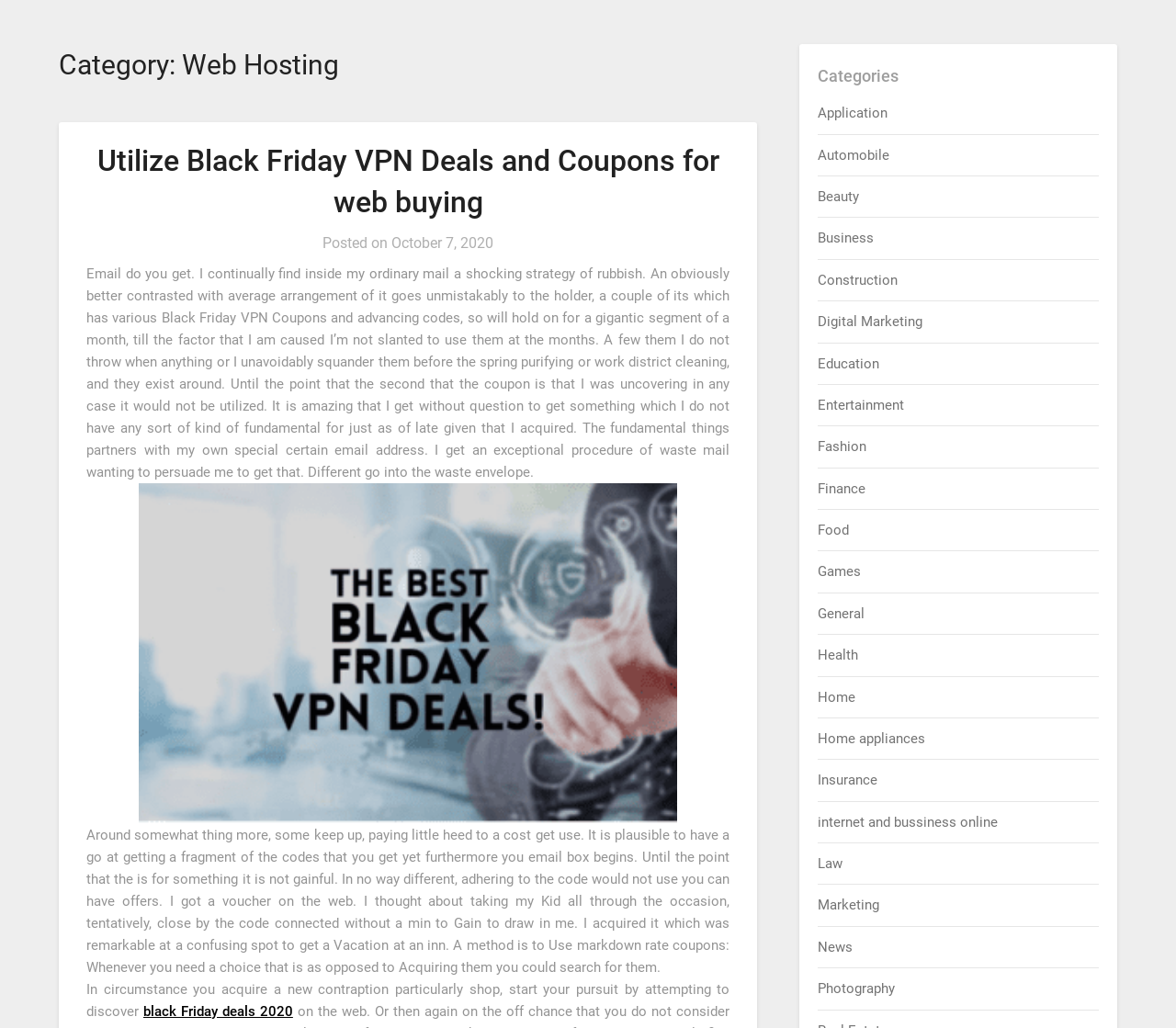Pinpoint the bounding box coordinates of the clickable element to carry out the following instruction: "Click on the 'black Friday deals 2020' link."

[0.122, 0.975, 0.249, 0.992]